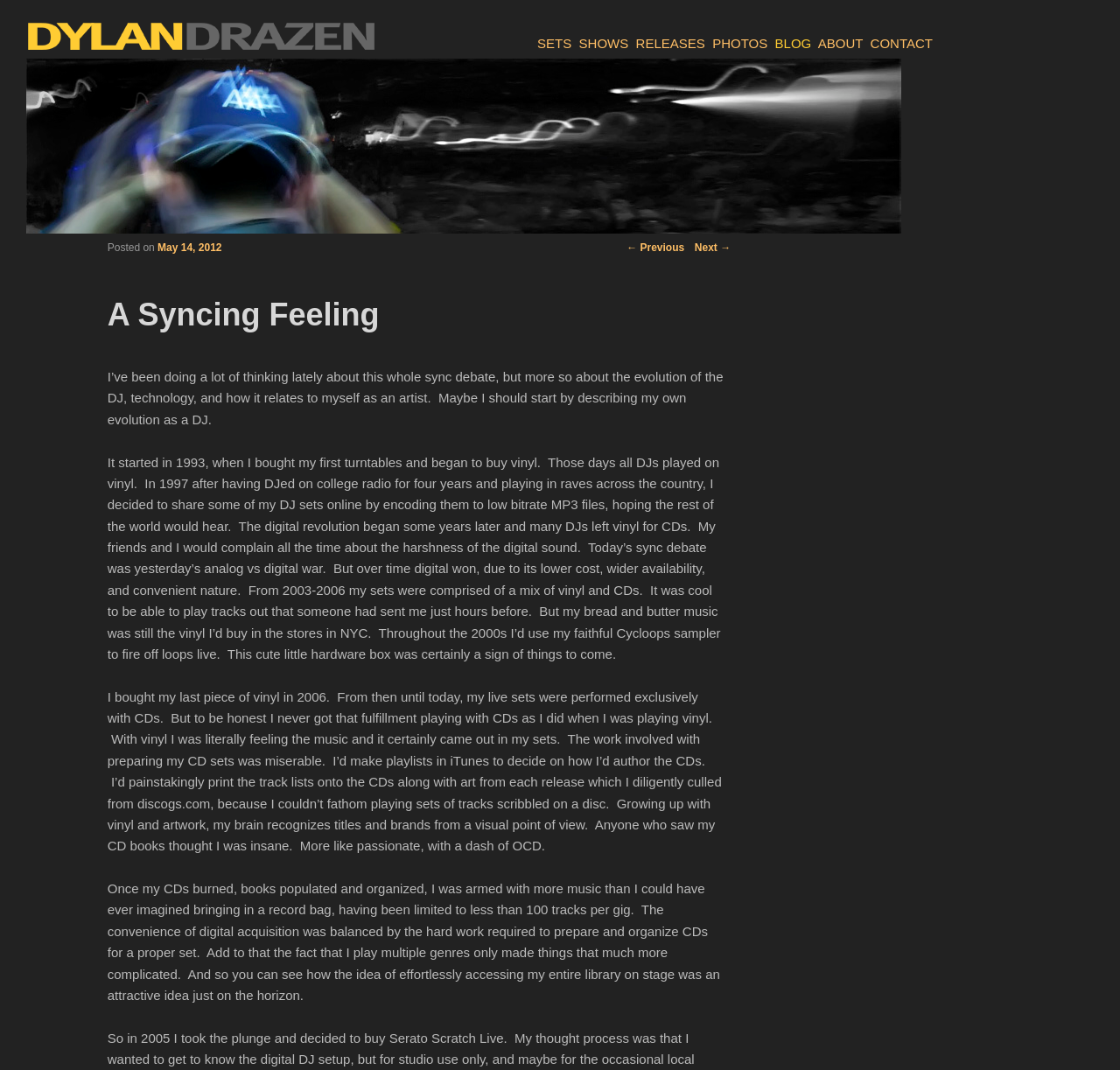What is the author's opinion on playing with CDs? Look at the image and give a one-word or short phrase answer.

Unfulfilling